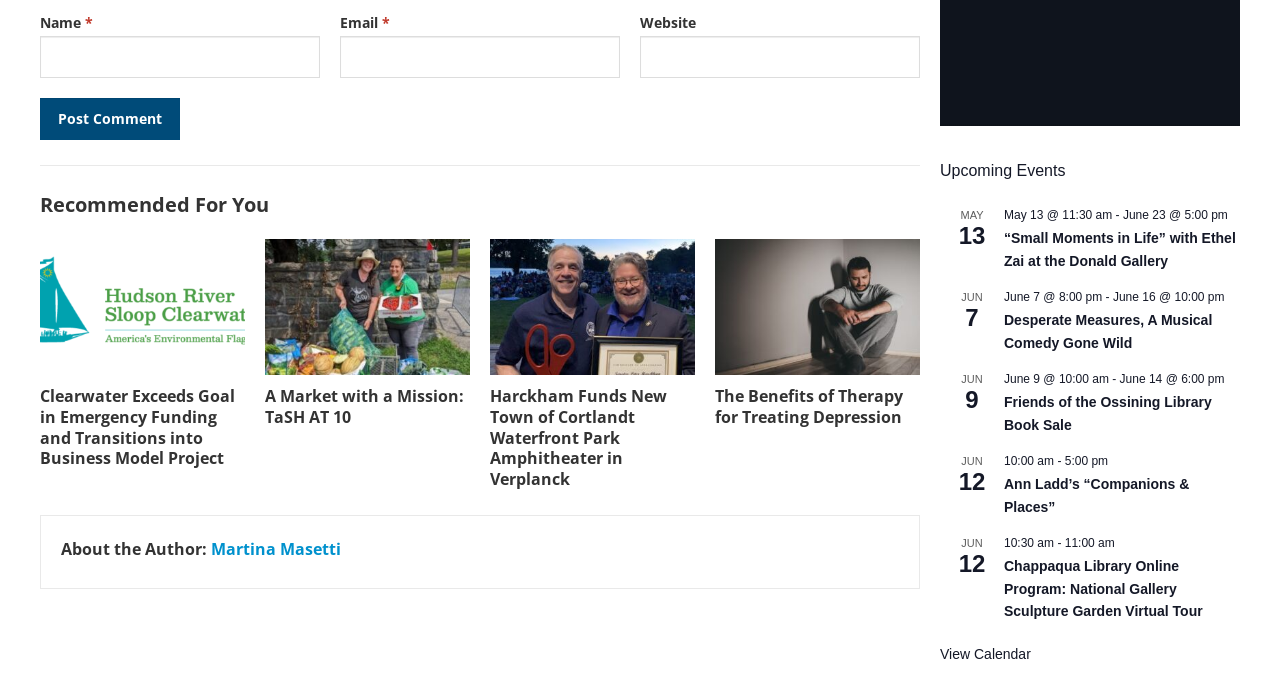What is the date of the event '“Small Moments in Life” with Ethel Zai at the Donald Gallery'? Examine the screenshot and reply using just one word or a brief phrase.

May 13